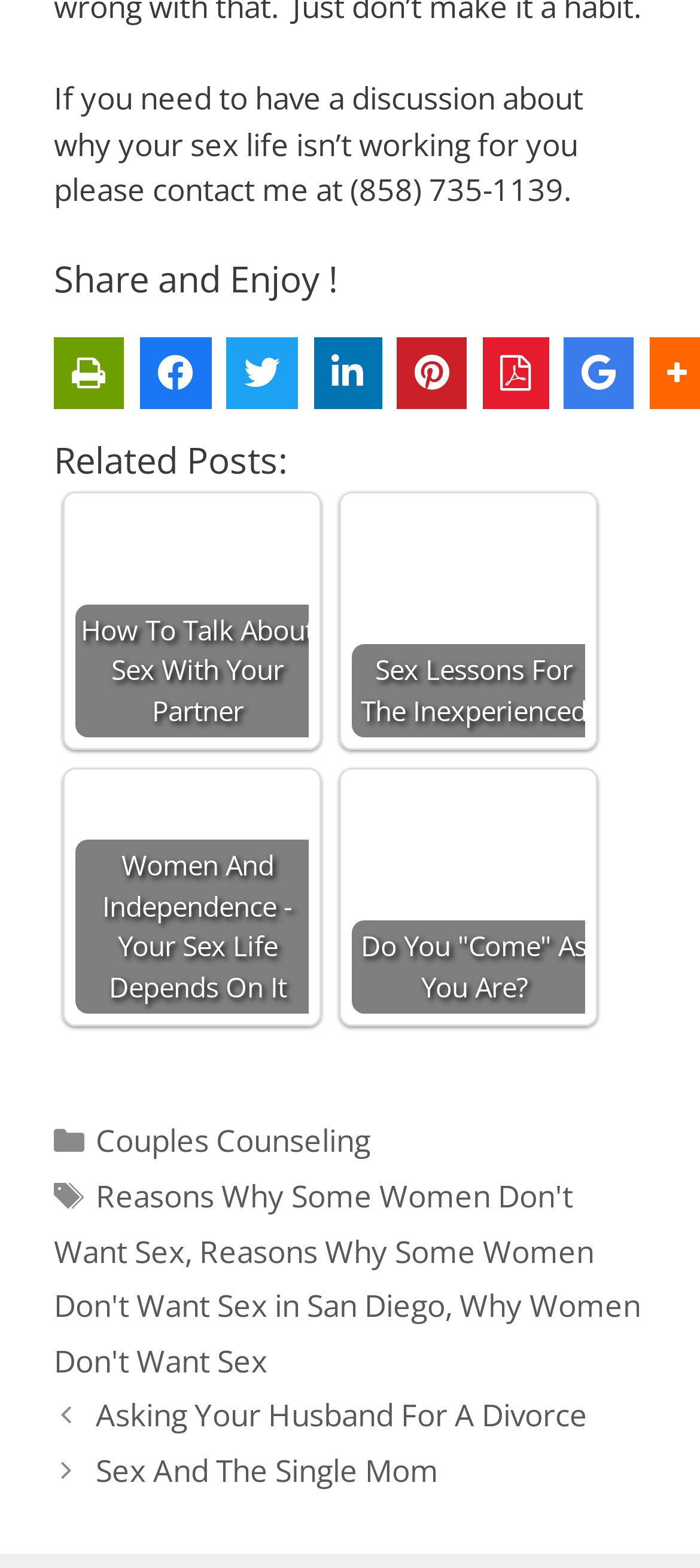What is the title of the first related post?
Using the image, give a concise answer in the form of a single word or short phrase.

How To Talk About Sex With Your Partner